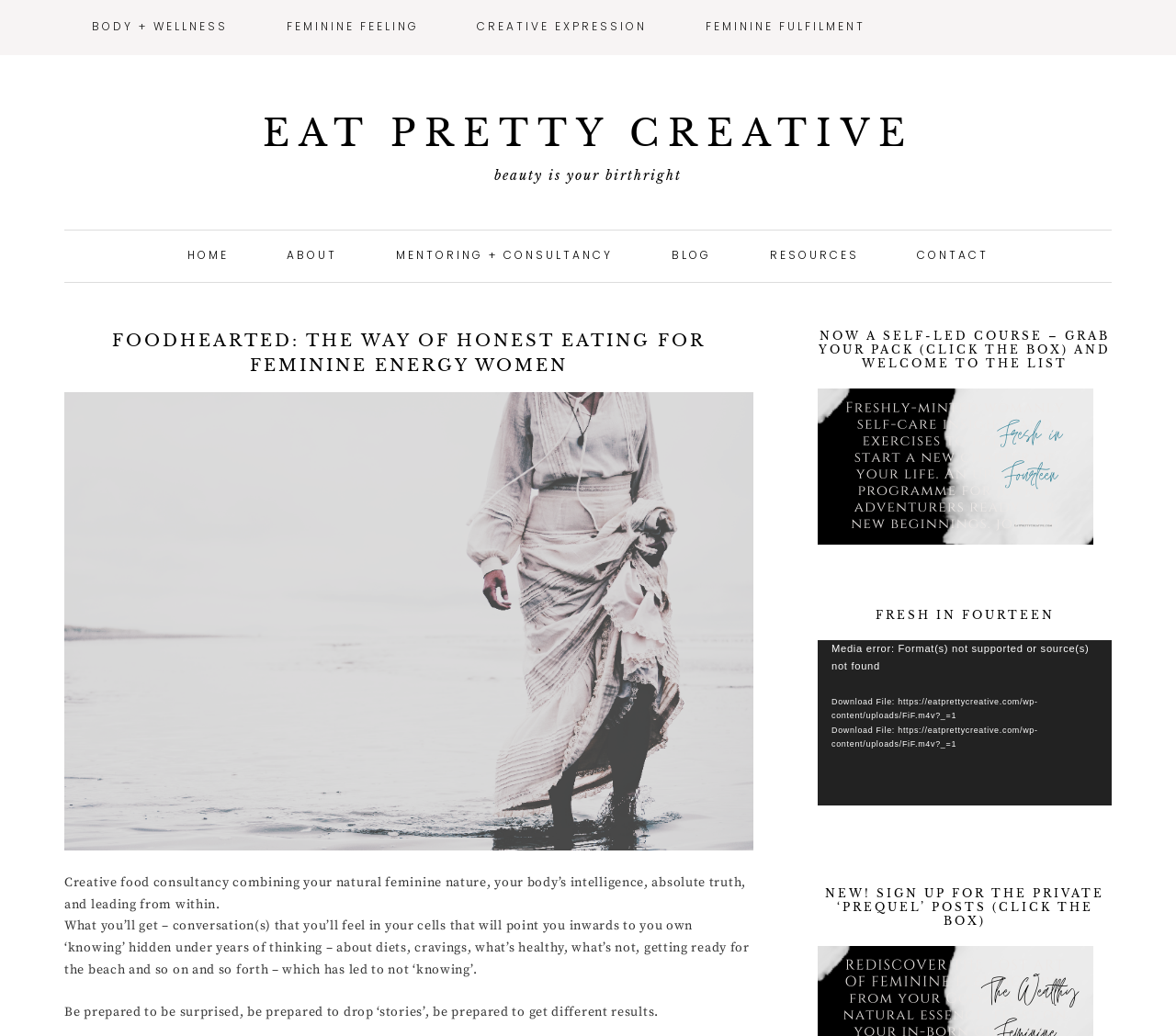Please specify the bounding box coordinates of the region to click in order to perform the following instruction: "Click on HOME link".

[0.136, 0.223, 0.218, 0.272]